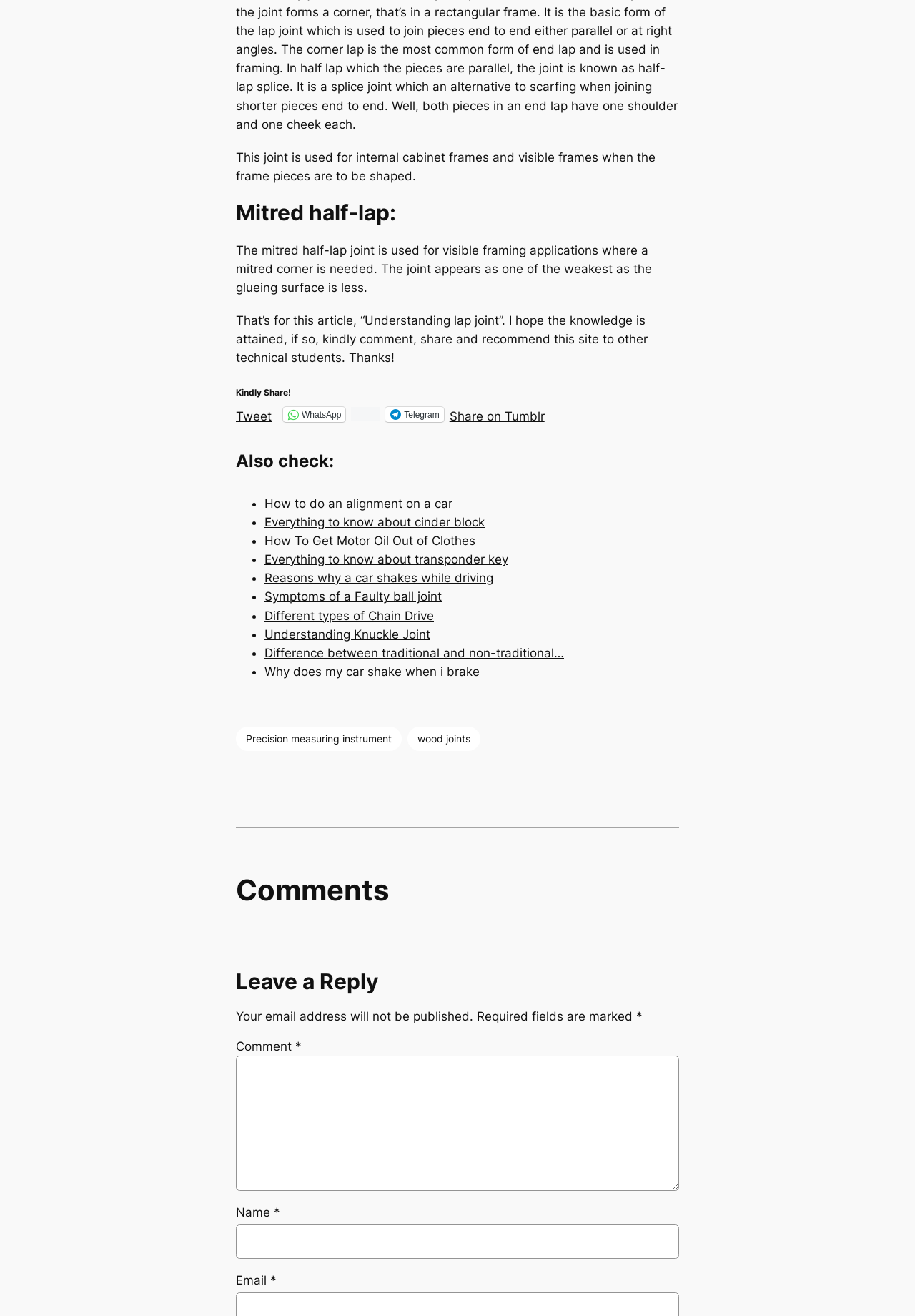Give a short answer using one word or phrase for the question:
What is the author asking the reader to do at the end of the article?

Comment, share and recommend